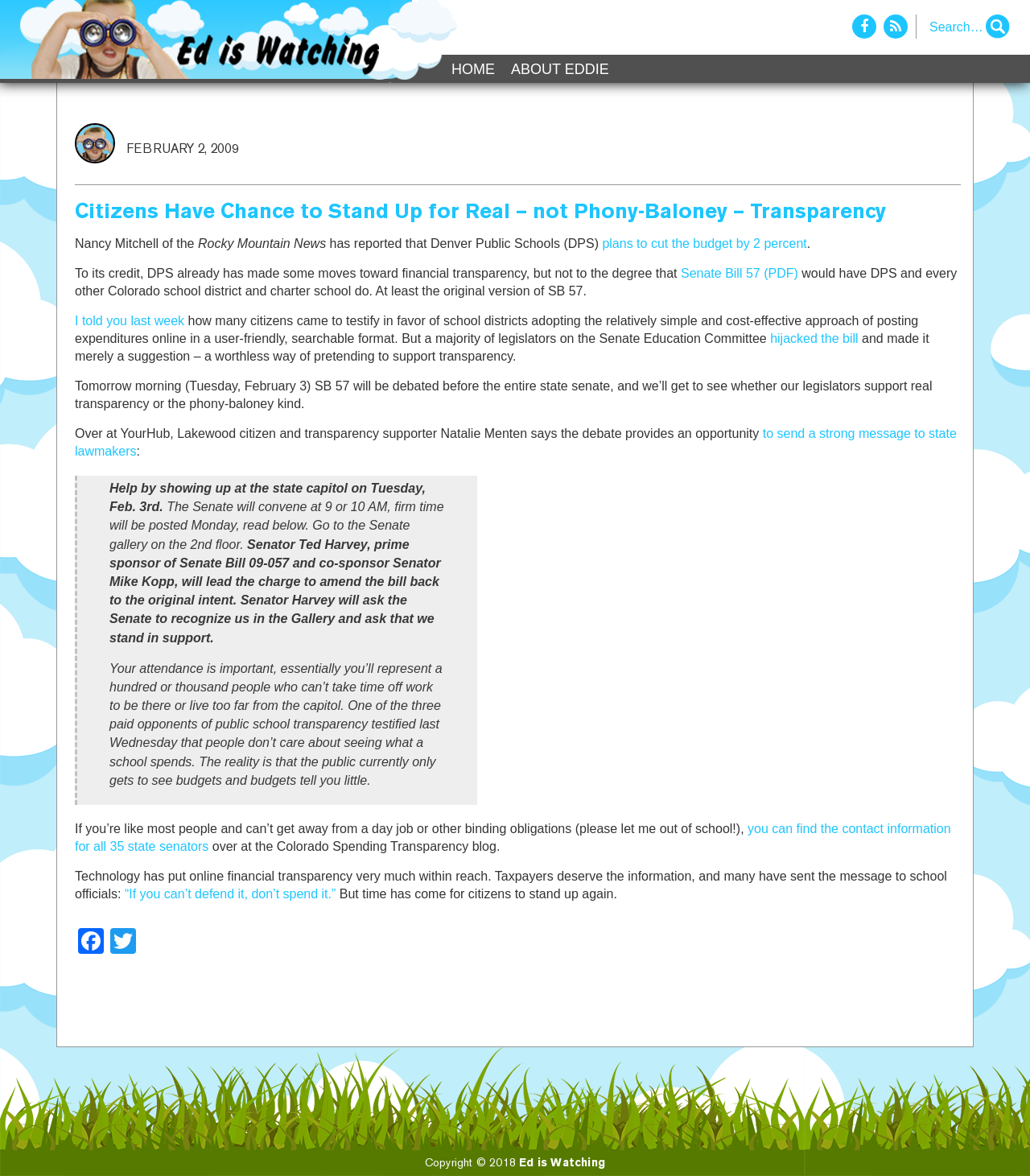Determine the bounding box coordinates of the UI element that matches the following description: "parent_node: Search for: name="s" placeholder="Search…"". The coordinates should be four float numbers between 0 and 1 in the format [left, top, right, bottom].

[0.902, 0.013, 0.98, 0.034]